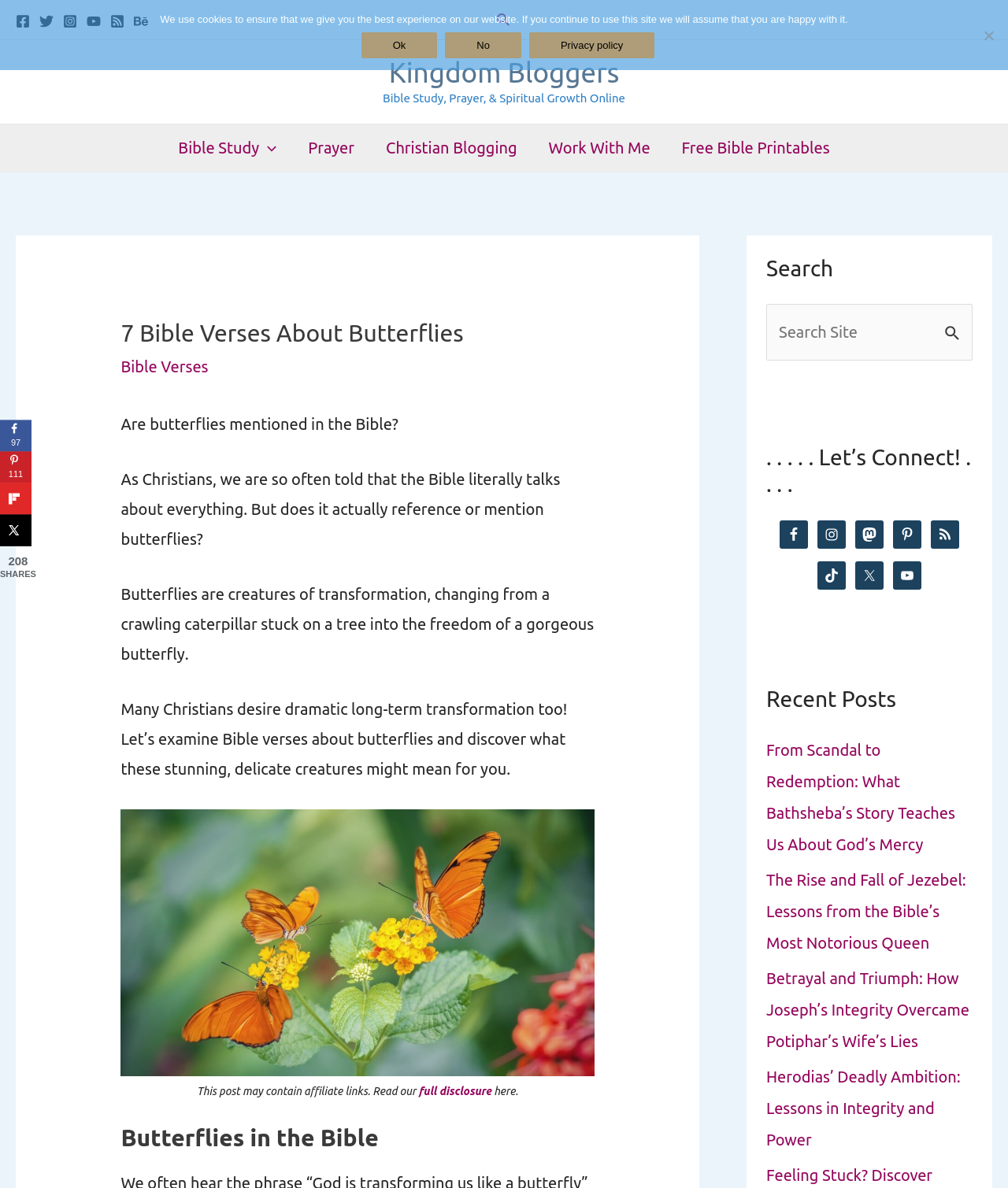Extract the main heading text from the webpage.

7 Bible Verses About Butterflies